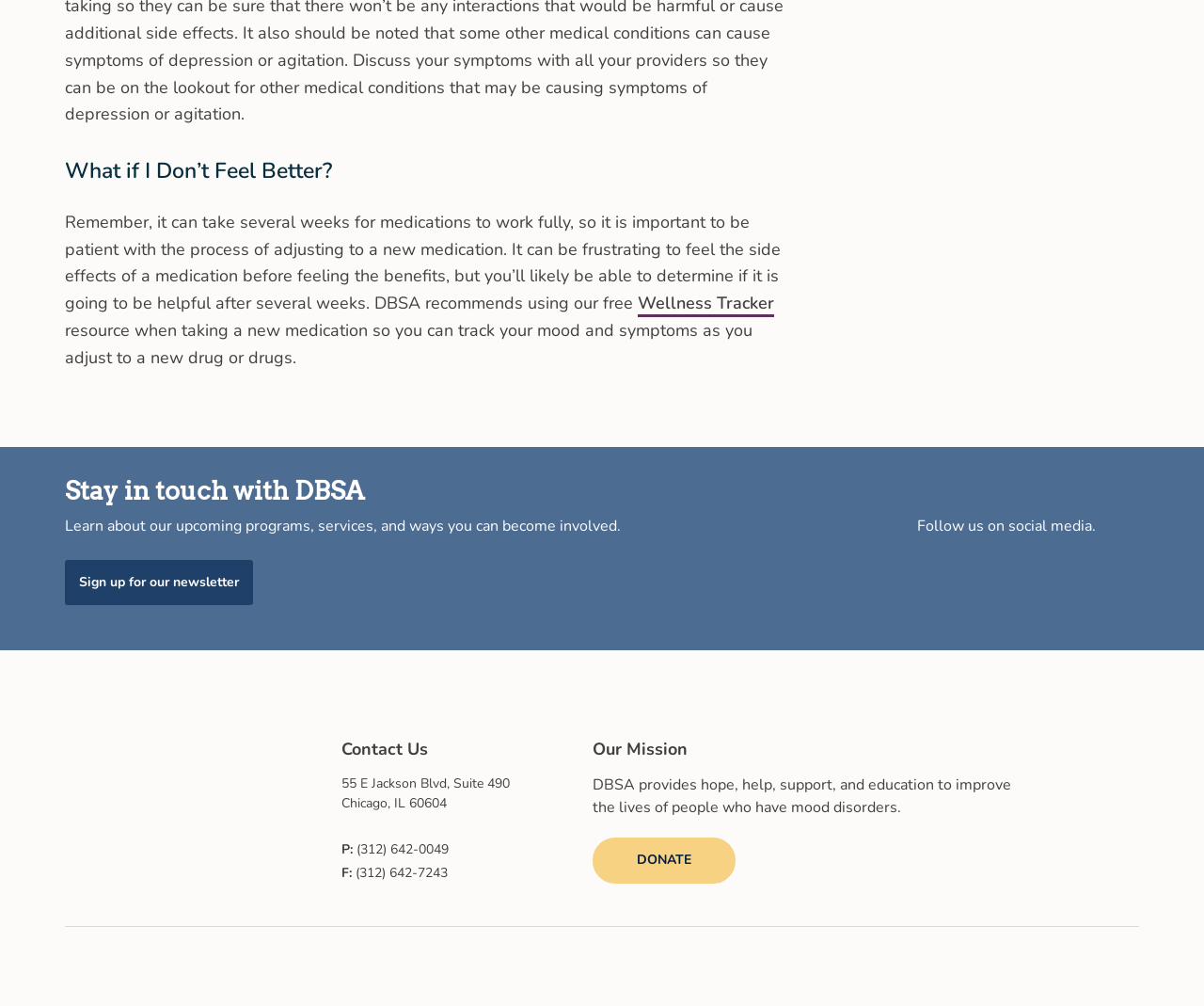Please find the bounding box coordinates of the section that needs to be clicked to achieve this instruction: "Click on Wellness Tracker".

[0.53, 0.29, 0.643, 0.315]